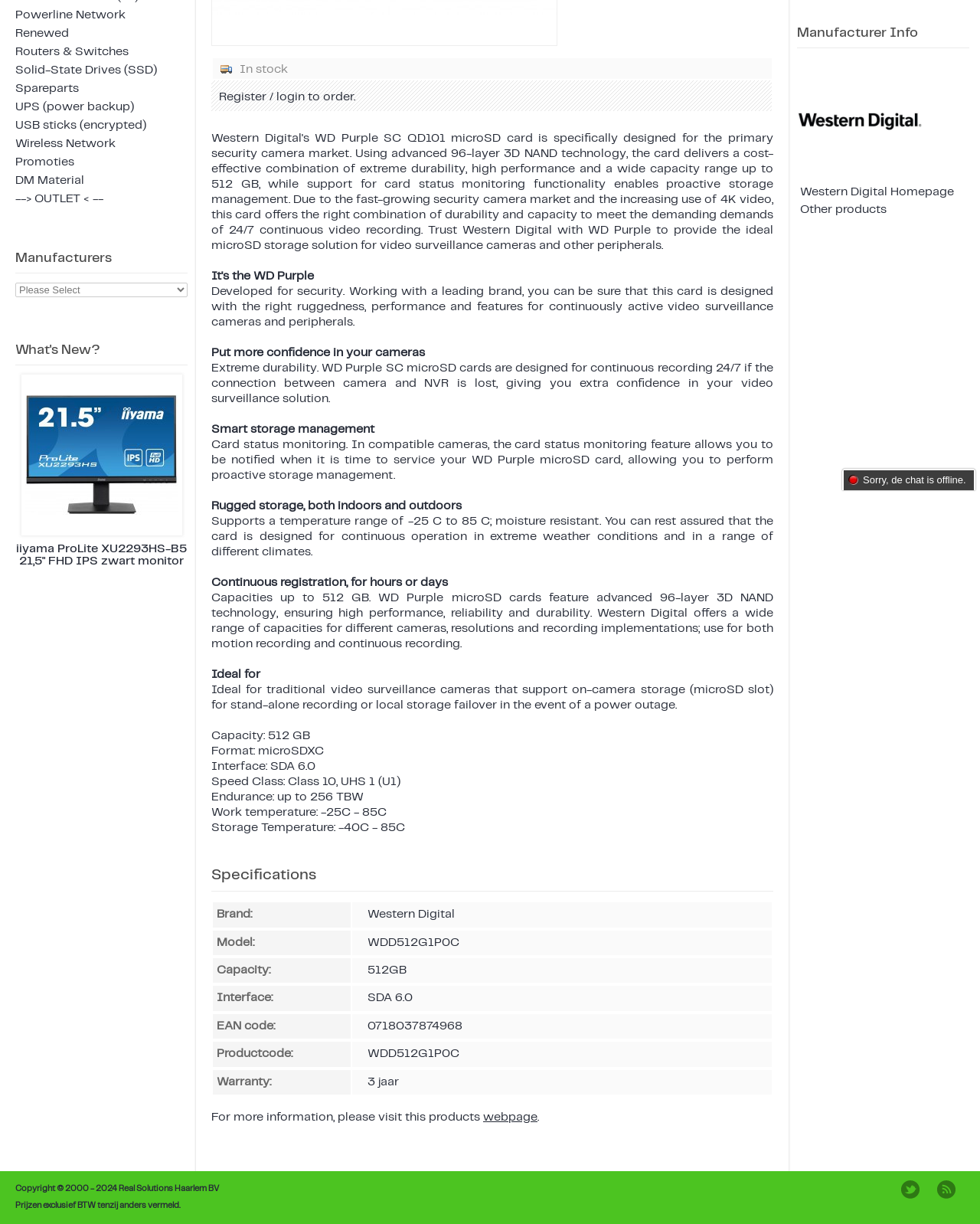Determine the bounding box for the UI element described here: "Routers & Switches".

[0.016, 0.037, 0.131, 0.047]